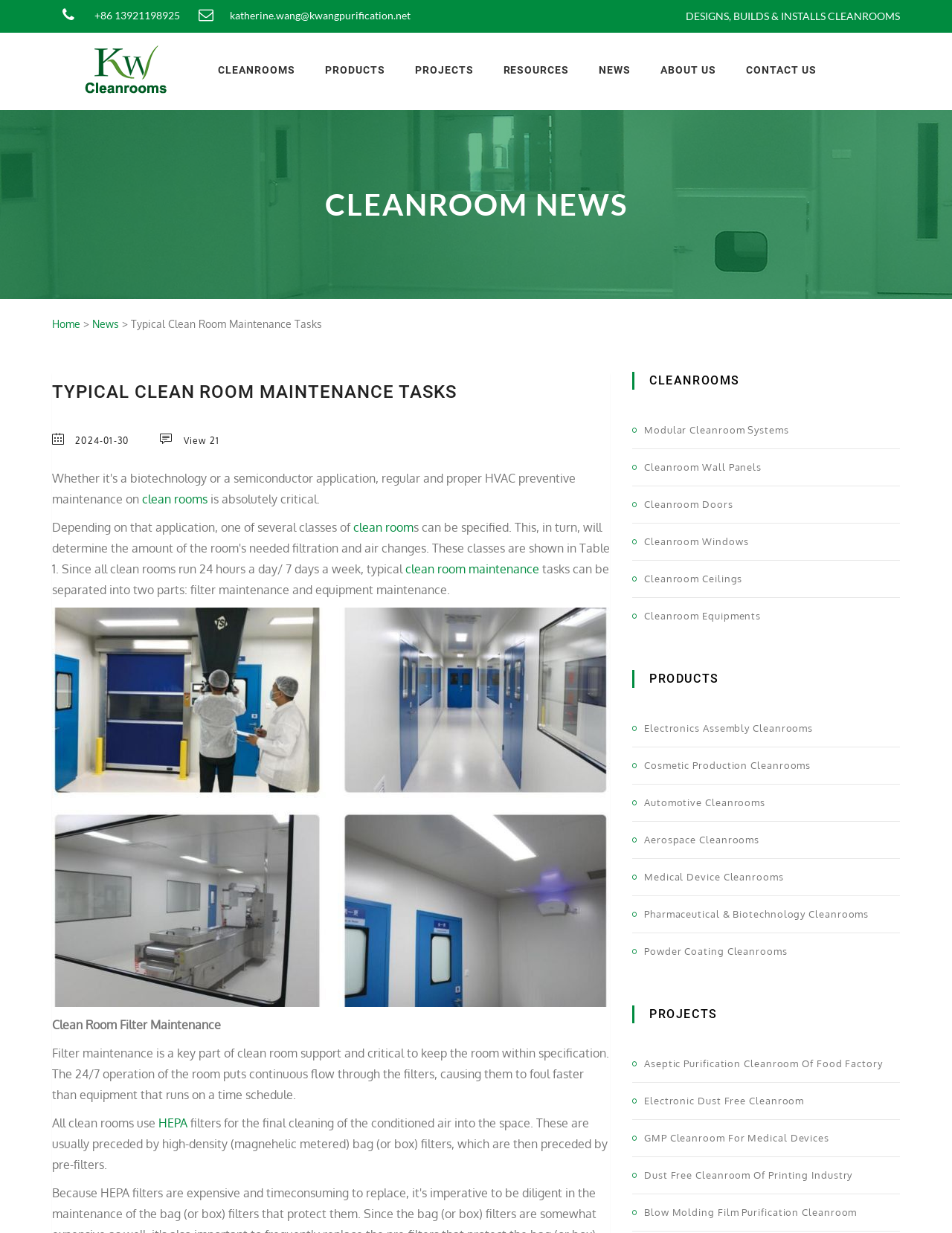Please identify the bounding box coordinates of the element on the webpage that should be clicked to follow this instruction: "Explore 'Modular Cleanroom Systems'". The bounding box coordinates should be given as four float numbers between 0 and 1, formatted as [left, top, right, bottom].

[0.677, 0.334, 0.945, 0.364]